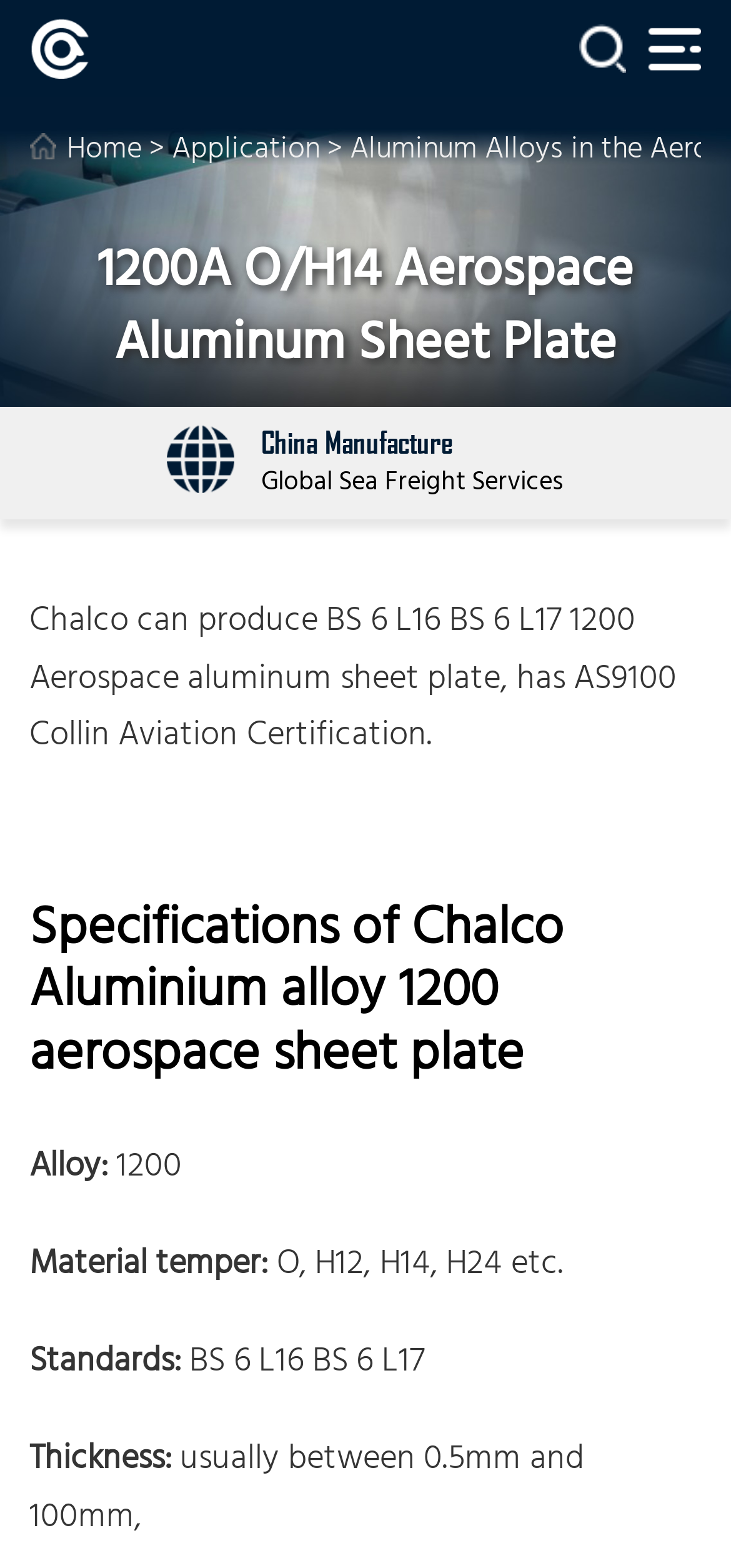Kindly respond to the following question with a single word or a brief phrase: 
What is the thickness range of the aerospace aluminum sheet plate?

0.5mm to 100mm